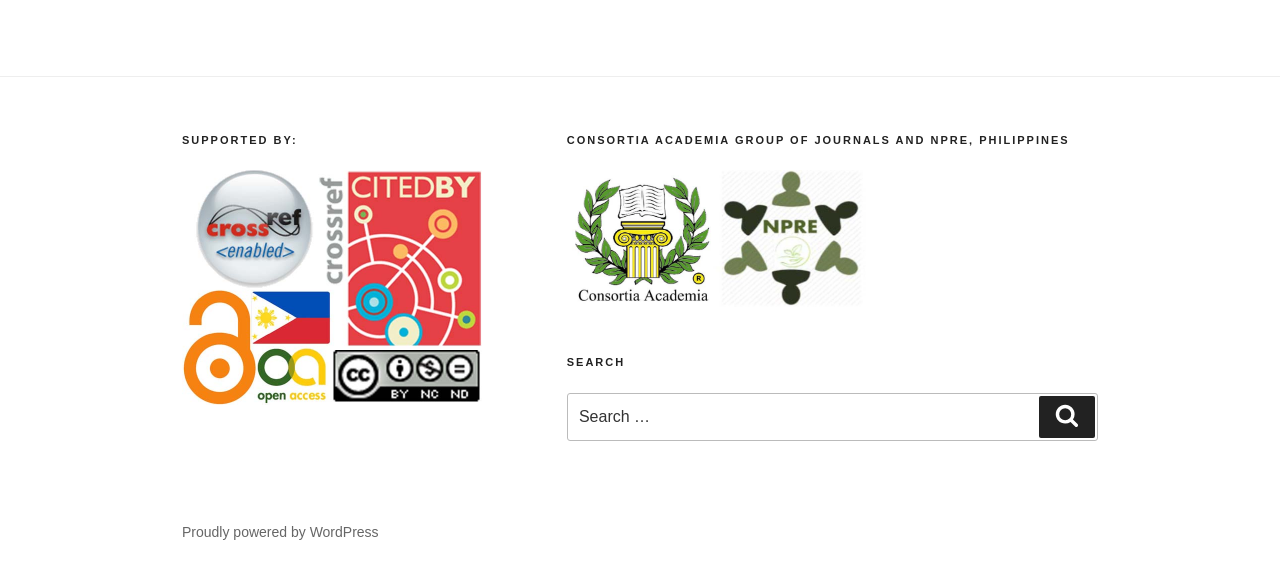What is the position of the search box relative to the 'SUPPORTED BY:' text?
Look at the image and respond with a one-word or short phrase answer.

Below